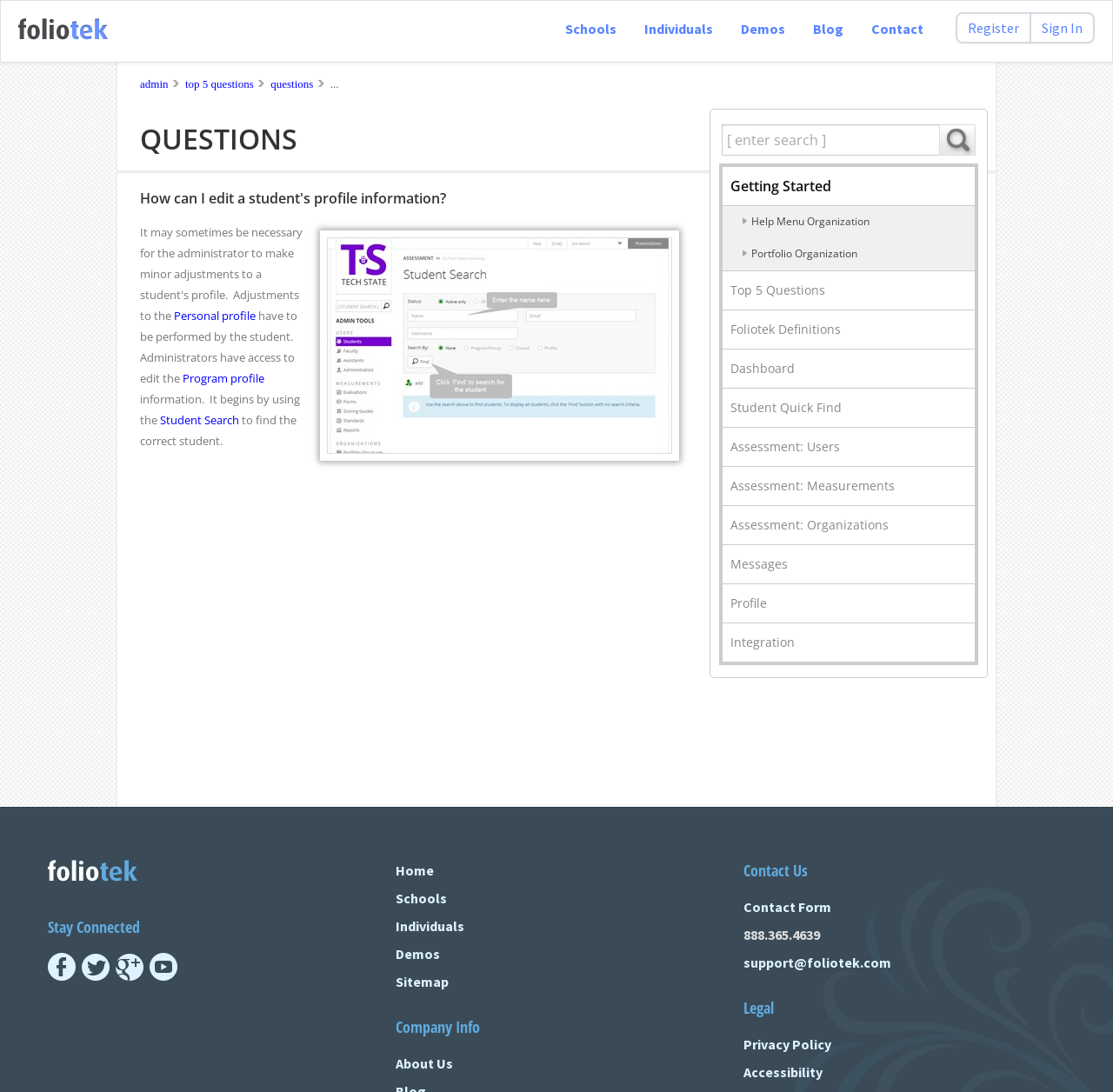Answer the following query concisely with a single word or phrase:
What is the contact phone number of Foliotek?

888.365.4639